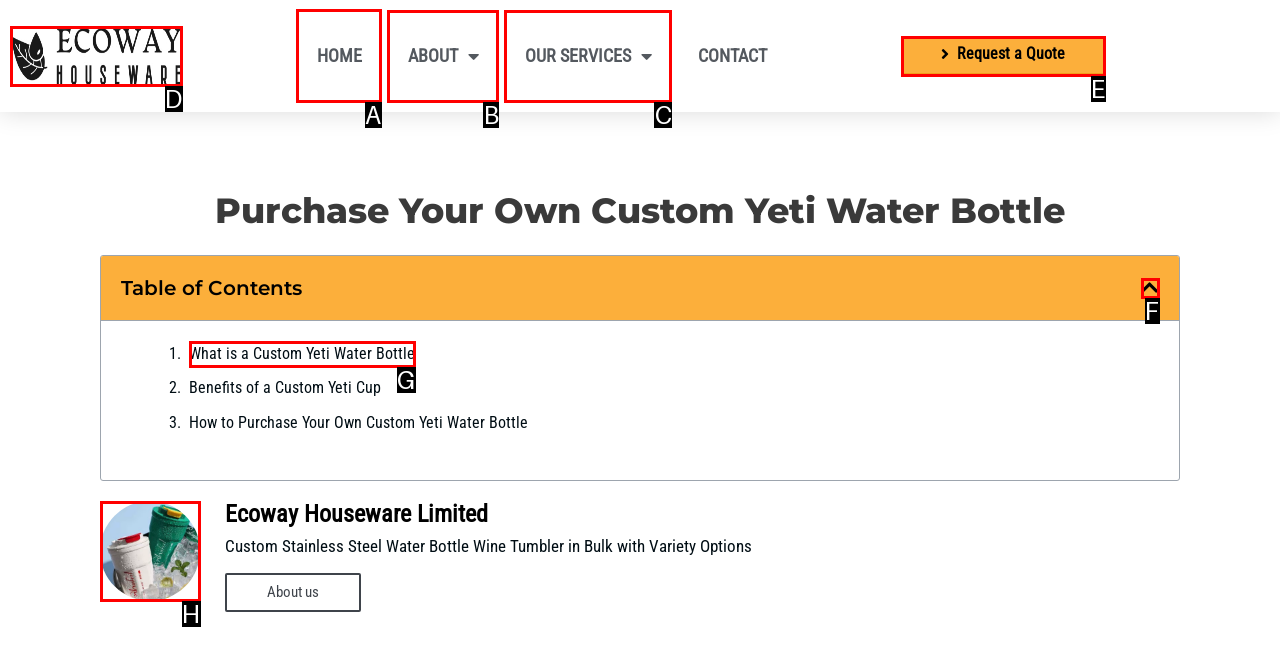Point out the letter of the HTML element you should click on to execute the task: Go to HOME page
Reply with the letter from the given options.

A